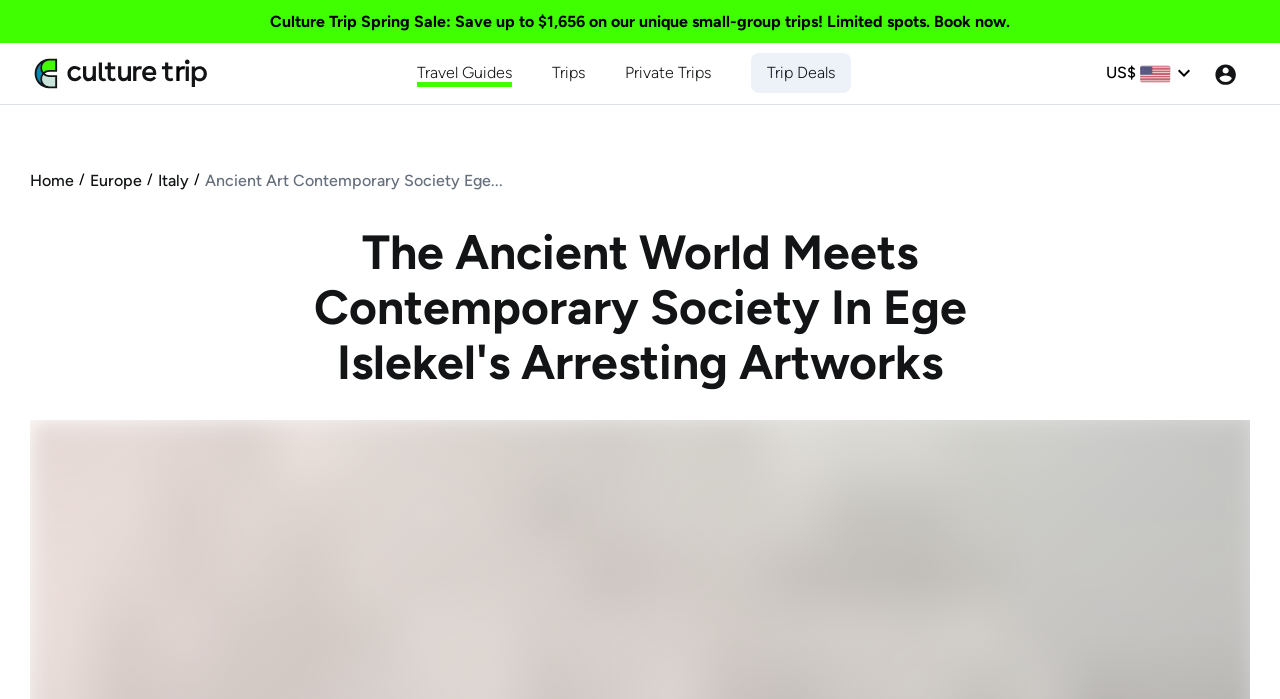Determine the bounding box coordinates of the element that should be clicked to execute the following command: "Go to Home page".

[0.023, 0.241, 0.058, 0.275]